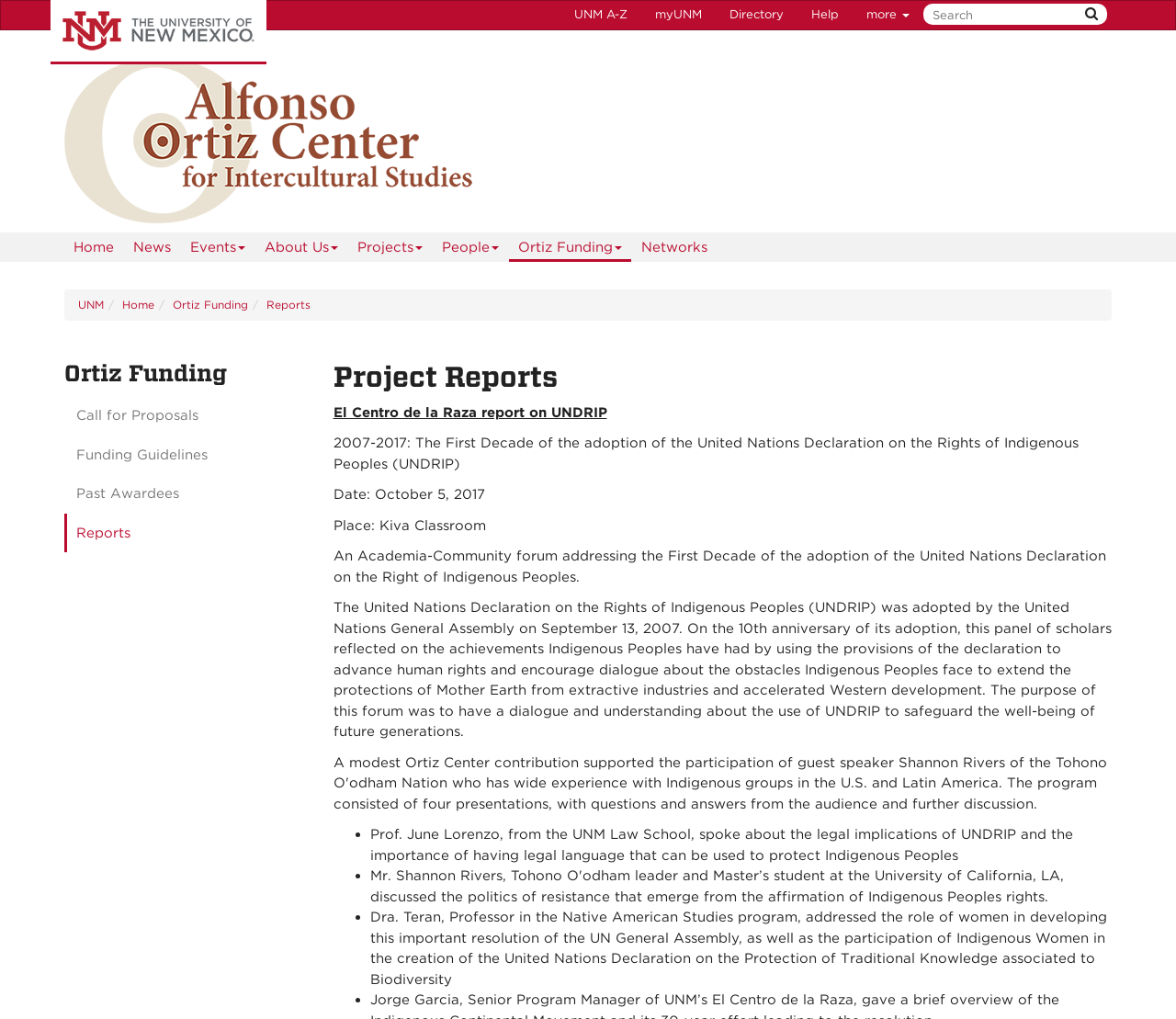Bounding box coordinates are specified in the format (top-left x, top-left y, bottom-right x, bottom-right y). All values are floating point numbers bounded between 0 and 1. Please provide the bounding box coordinate of the region this sentence describes: About Us

[0.217, 0.228, 0.295, 0.257]